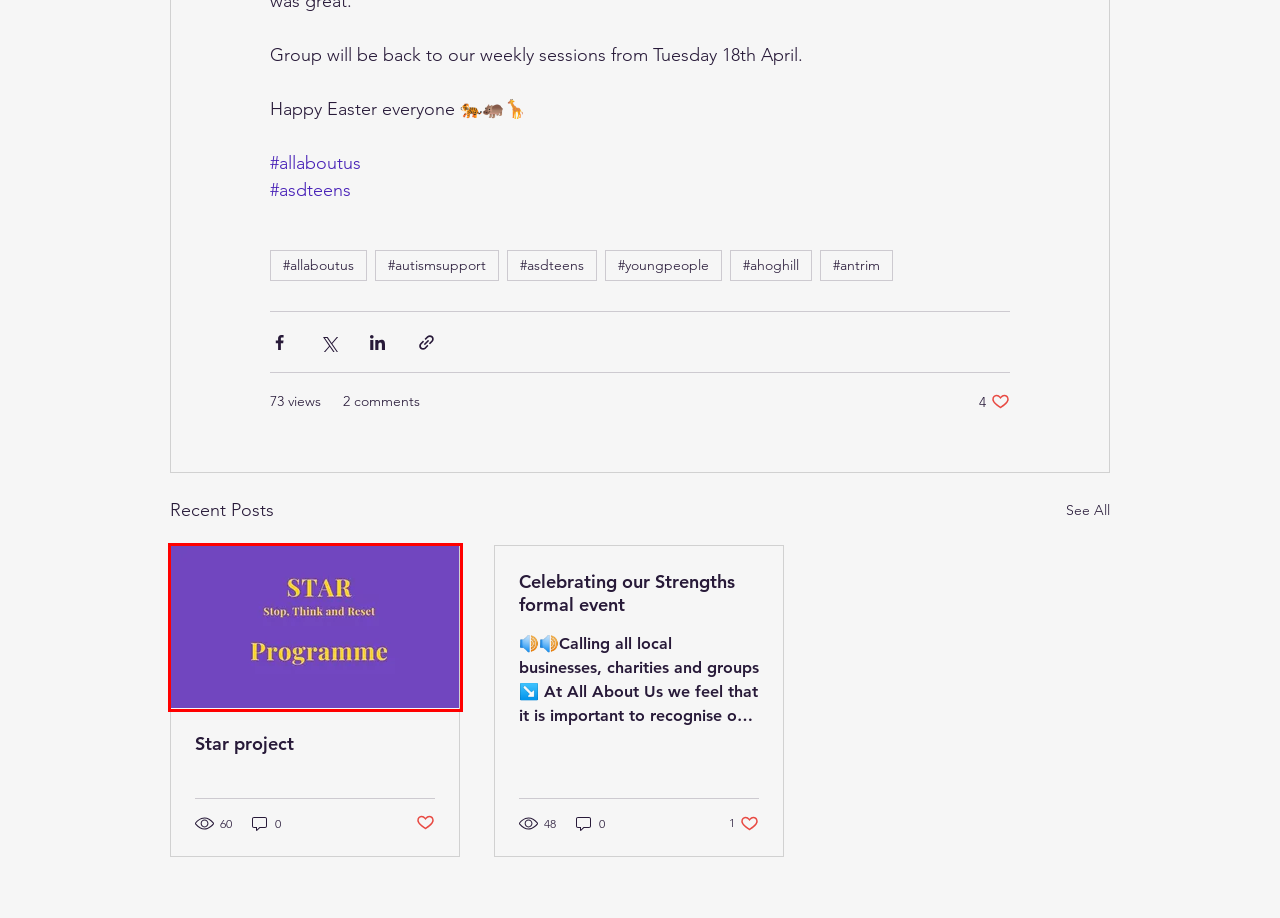Check out the screenshot of a webpage with a red rectangle bounding box. Select the best fitting webpage description that aligns with the new webpage after clicking the element inside the bounding box. Here are the candidates:
A. #allaboutus
B. #asdteens | All About Us
C. #allaboutus | All About Us
D. #asdteens
E. #autismsupport | All About Us
F. #antrim | All About Us
G. #youngpeople | All About Us
H. Star project

H